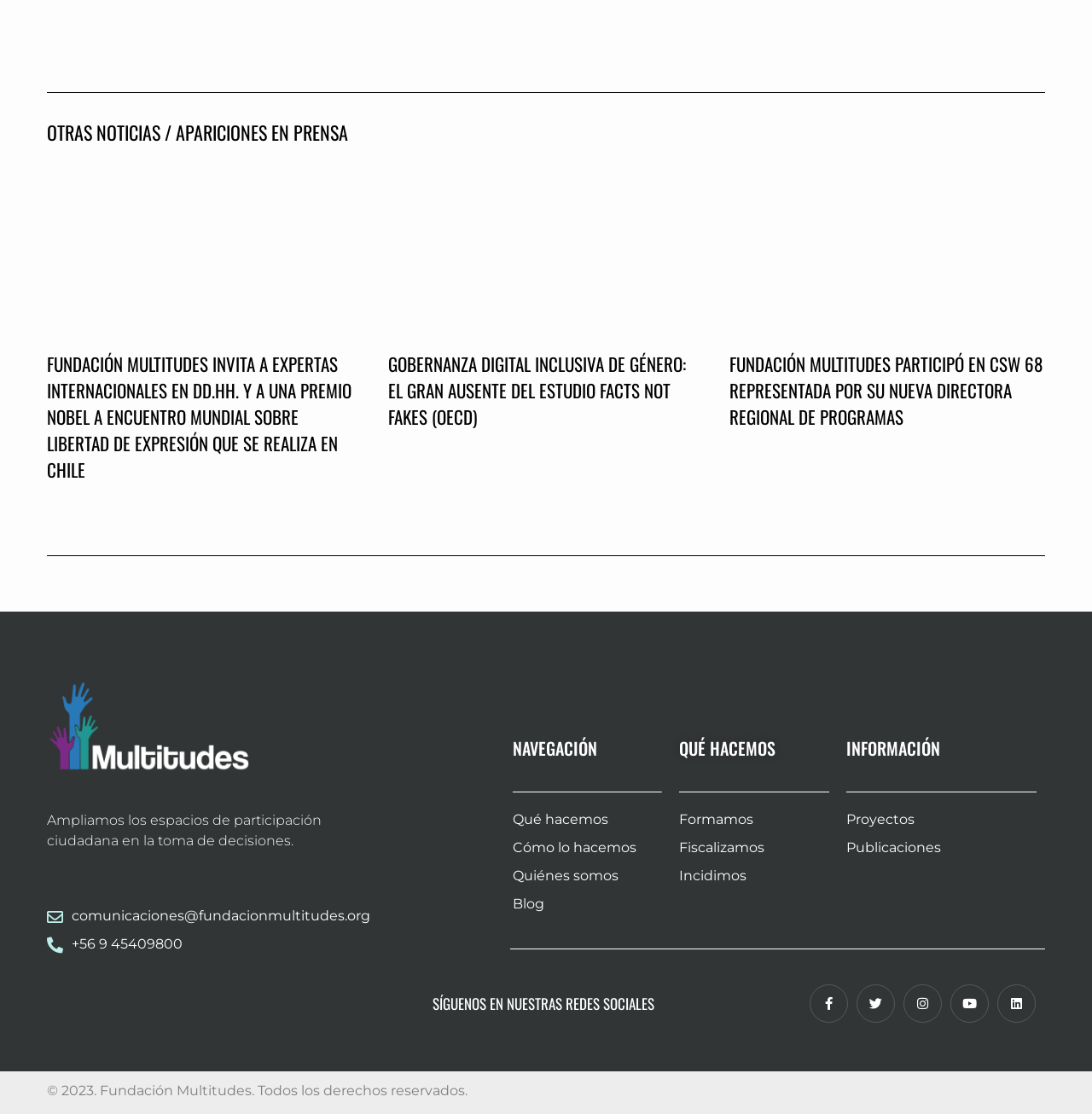Answer the following inquiry with a single word or phrase:
What is the name of the organization?

Fundación Multitudes